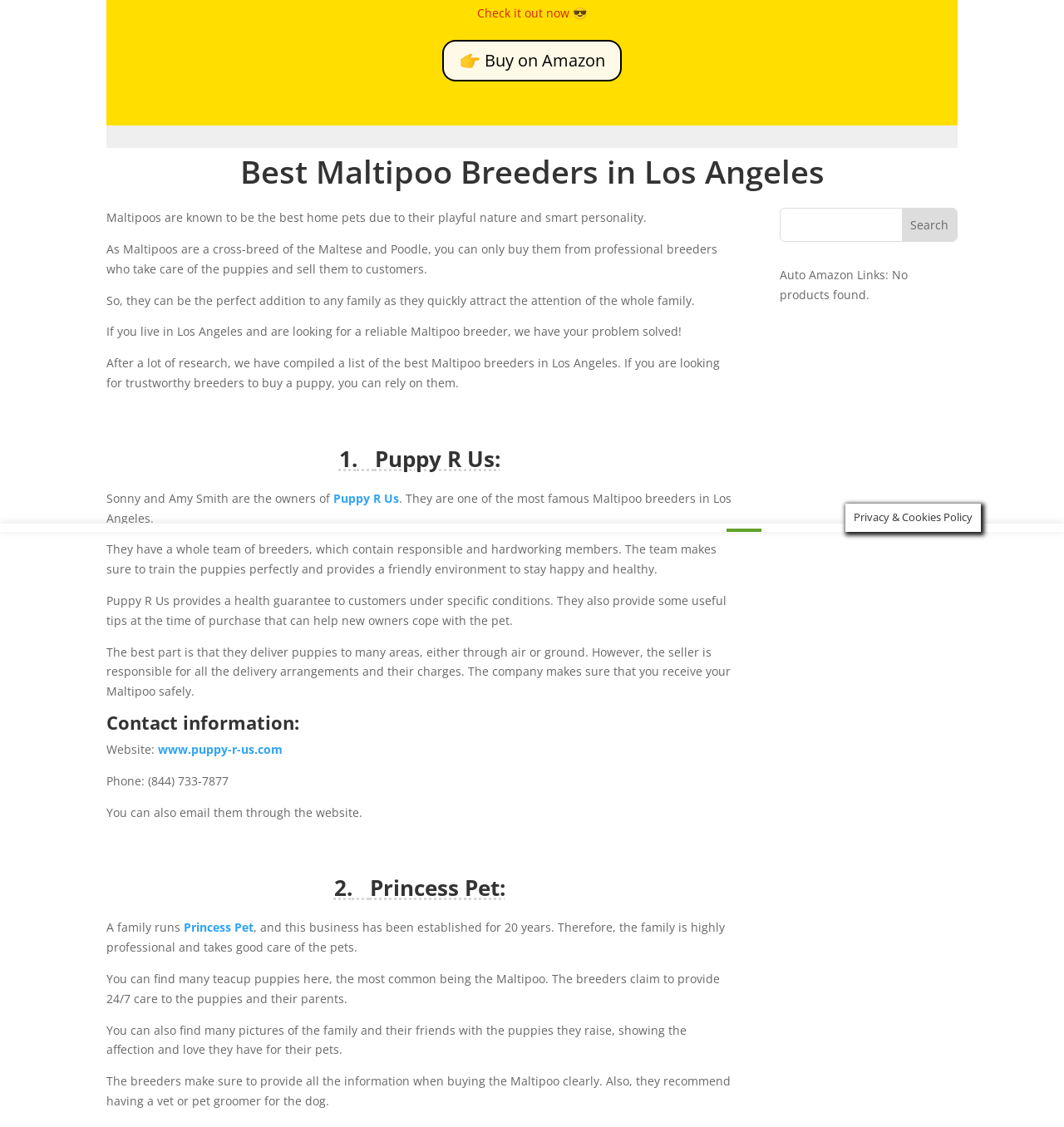Bounding box coordinates must be specified in the format (top-left x, top-left y, bottom-right x, bottom-right y). All values should be floating point numbers between 0 and 1. What are the bounding box coordinates of the UI element described as: Puppy R Us

[0.31, 0.435, 0.375, 0.449]